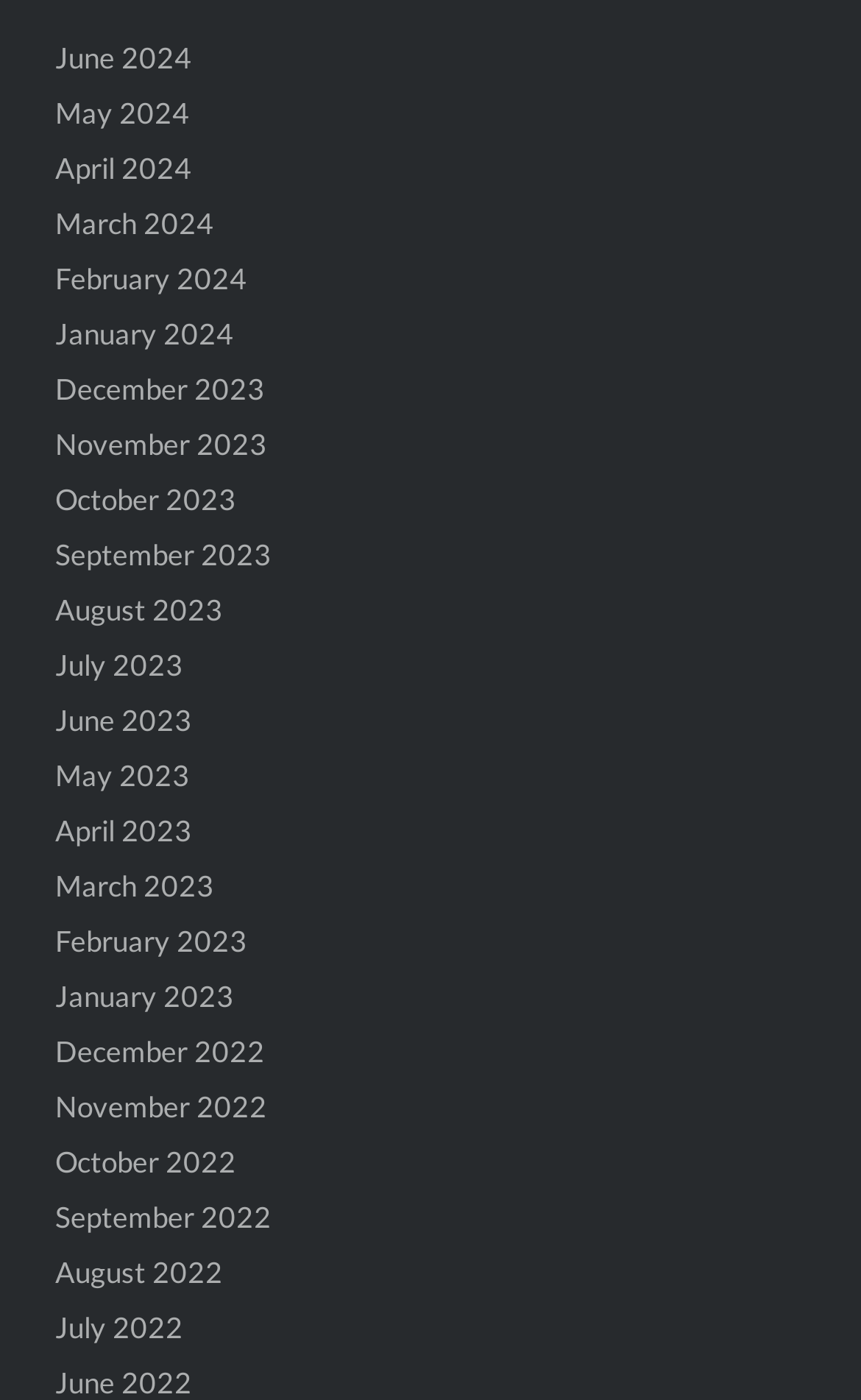Identify the bounding box coordinates of the element that should be clicked to fulfill this task: "view June 2024". The coordinates should be provided as four float numbers between 0 and 1, i.e., [left, top, right, bottom].

[0.064, 0.029, 0.223, 0.054]